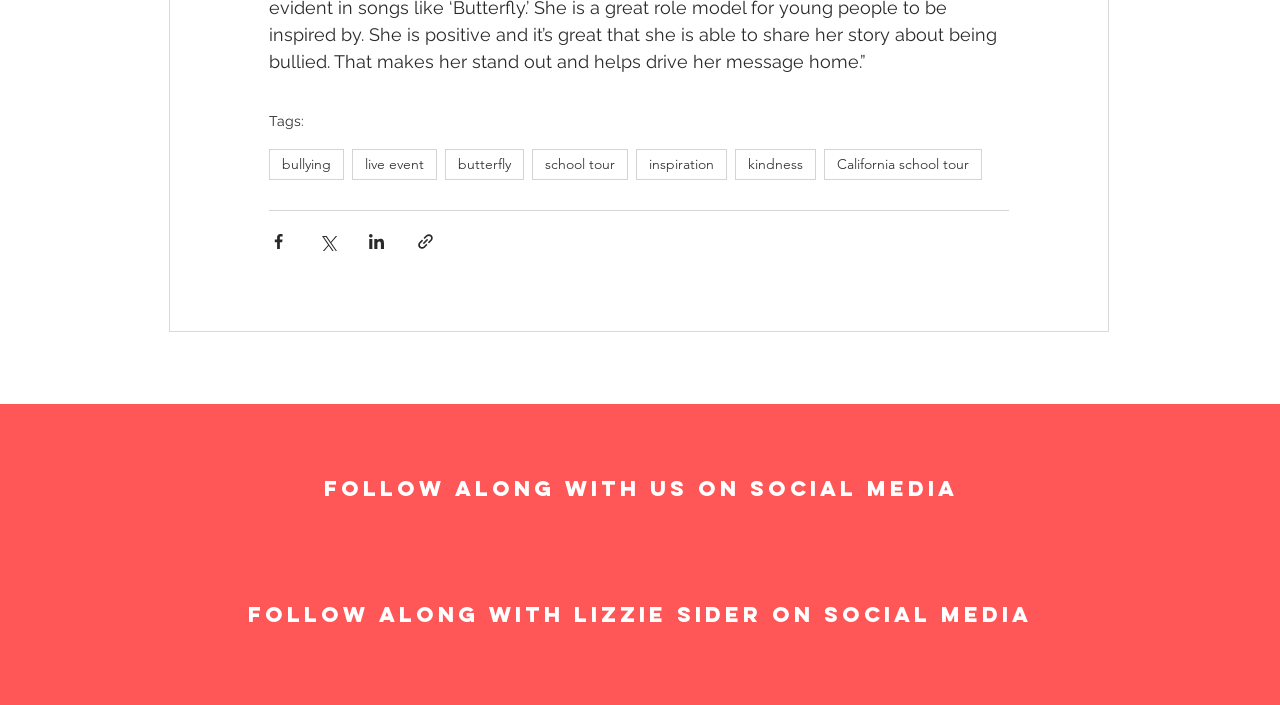How many social media platforms are listed?
Look at the image and answer the question with a single word or phrase.

9